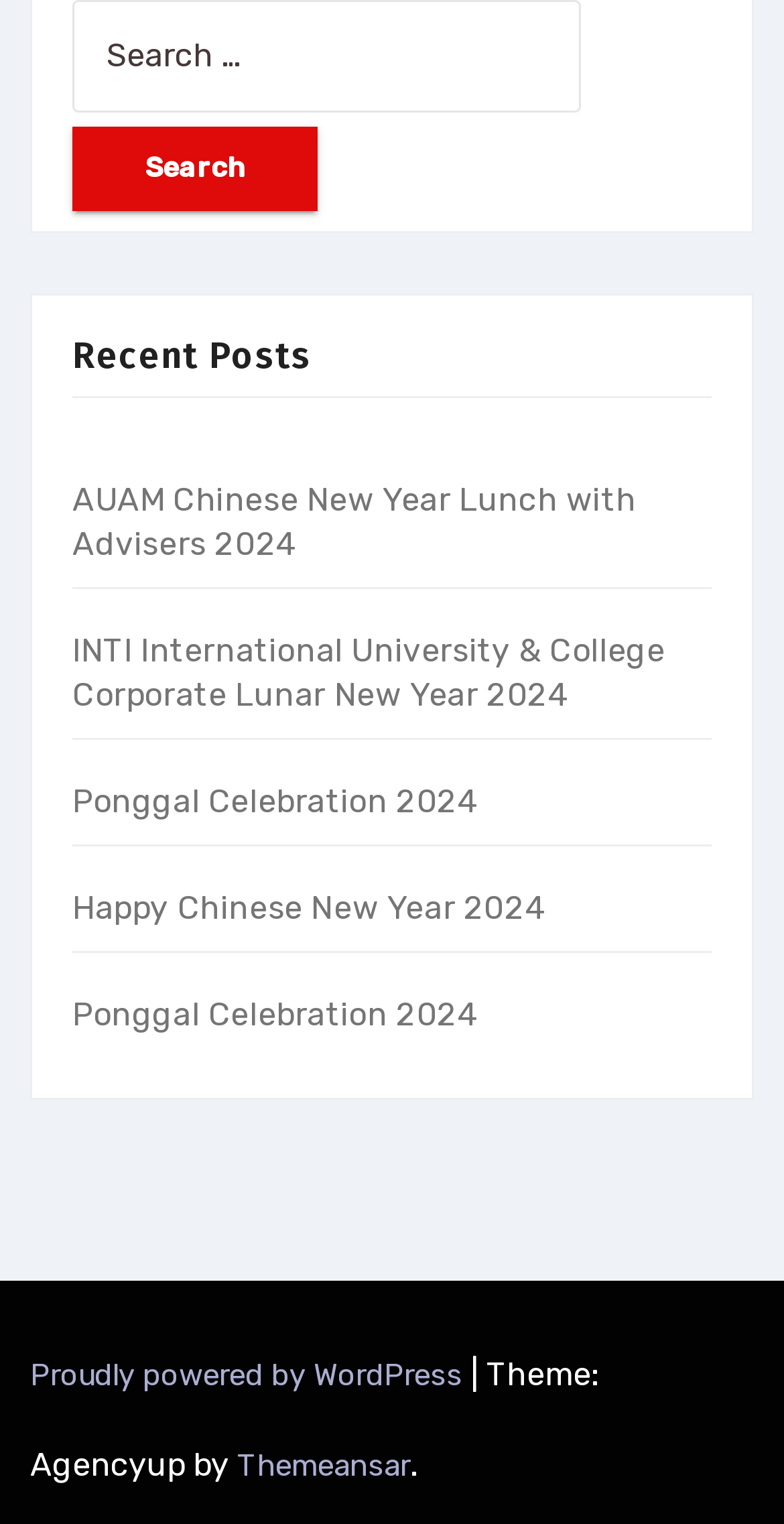How many links are under 'Recent Posts'?
Refer to the image and provide a one-word or short phrase answer.

5